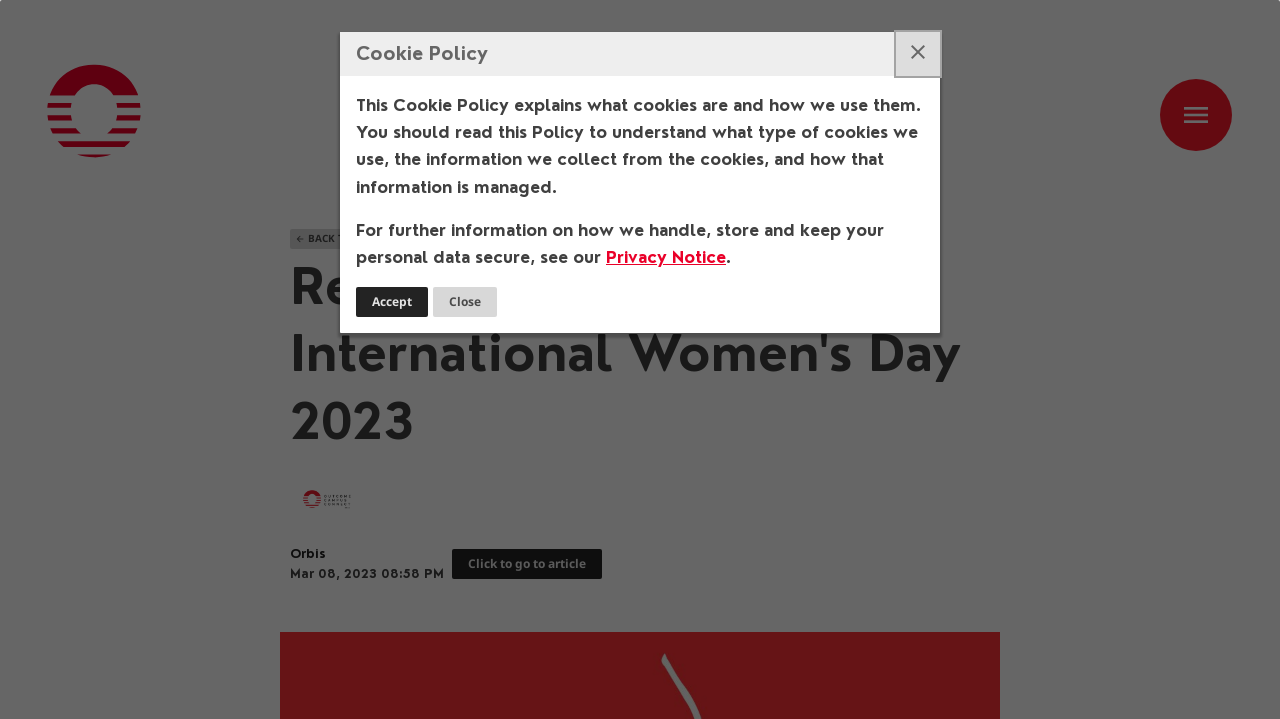What is the date of the article?
Using the image, elaborate on the answer with as much detail as possible.

I found the date by looking at the StaticText element 'Mar 08, 2023 08:58 PM' which is likely to be the publication date of the article.